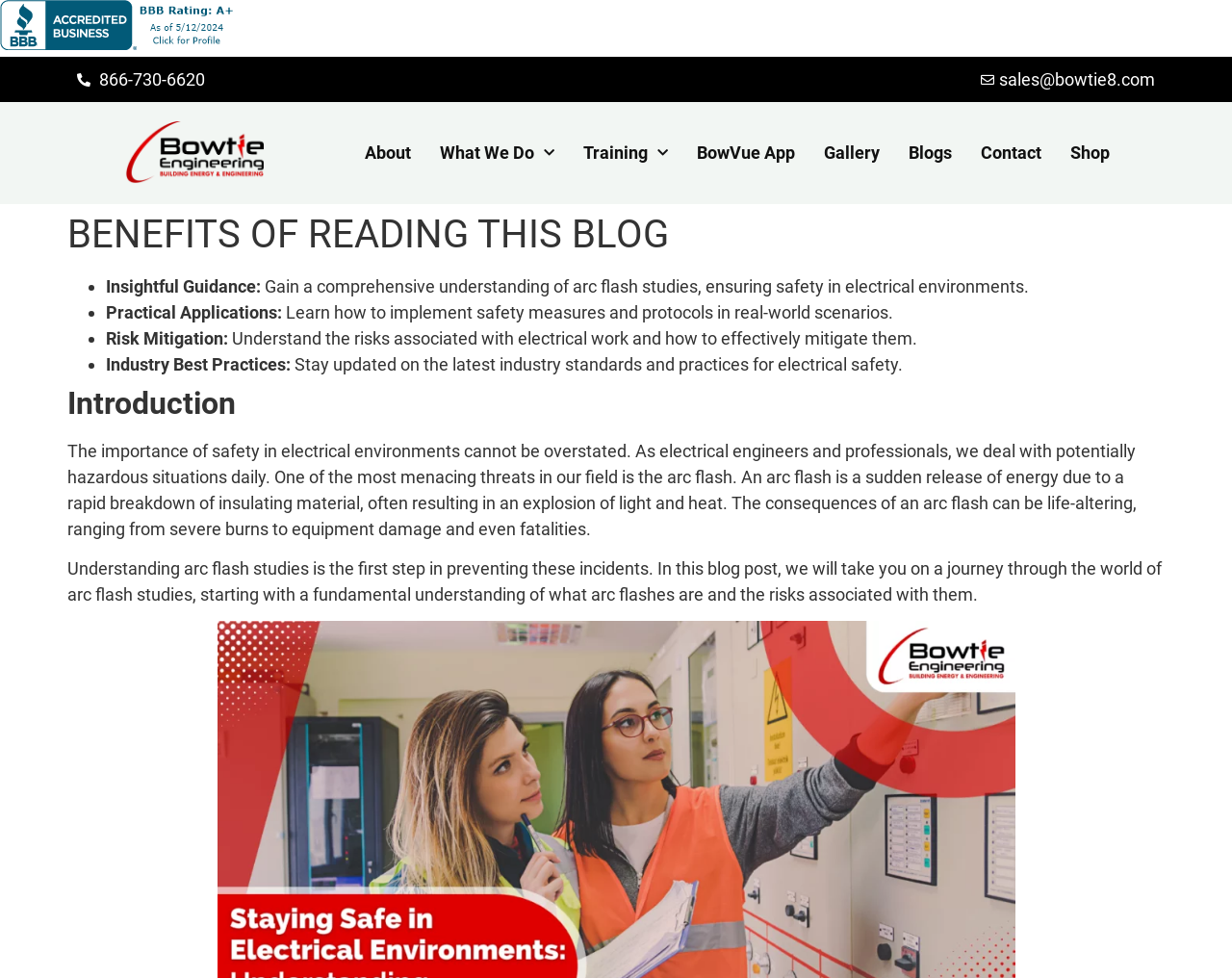Carefully examine the image and provide an in-depth answer to the question: What is the topic of the blog post?

The topic of the blog post can be inferred from the content of the webpage. The heading 'BENEFITS OF READING THIS BLOG' and the subsequent paragraphs suggest that the blog post is about arc flash studies and their importance in electrical safety.